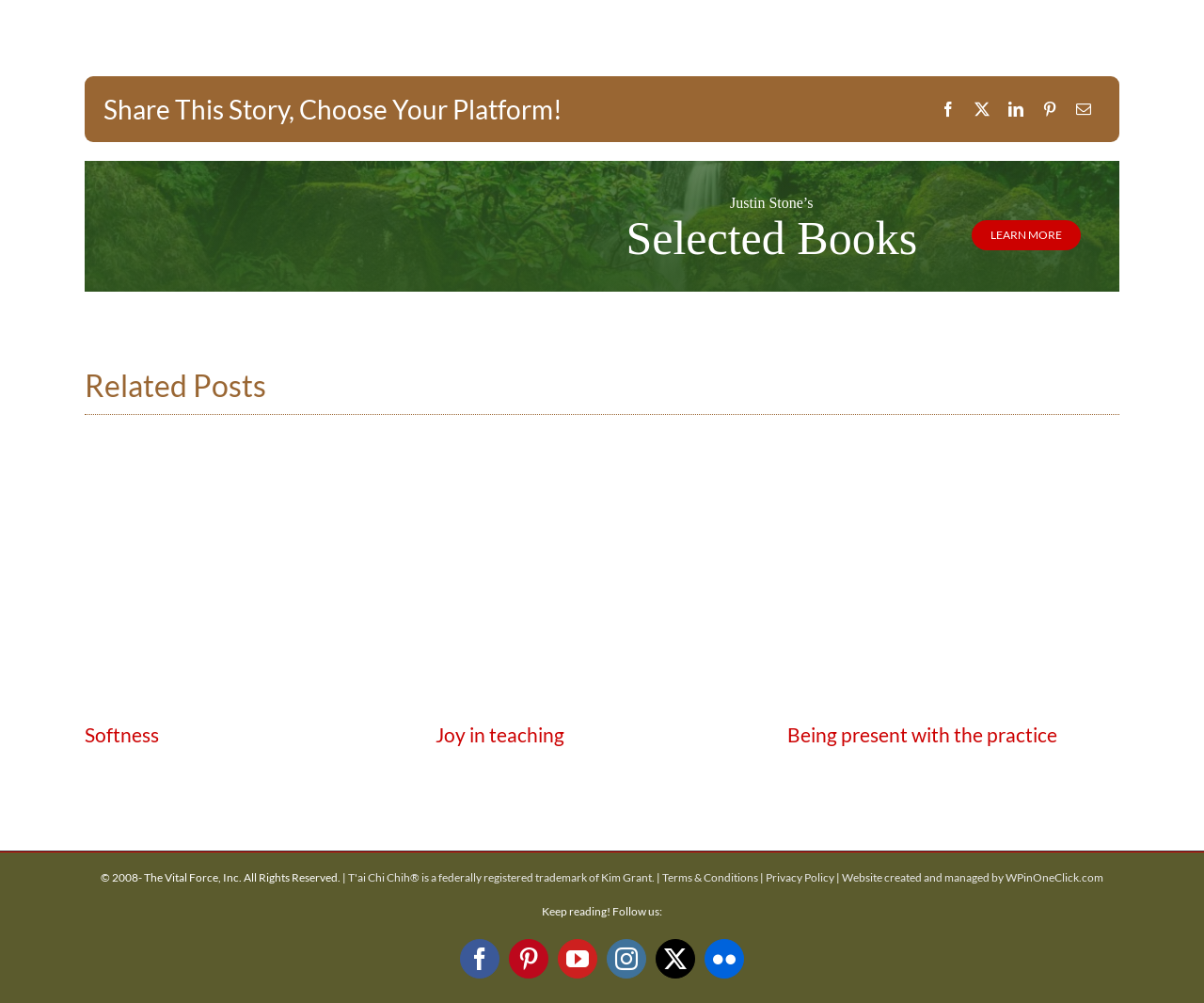Pinpoint the bounding box coordinates of the element that must be clicked to accomplish the following instruction: "Check the 'Archives' section". The coordinates should be in the format of four float numbers between 0 and 1, i.e., [left, top, right, bottom].

None